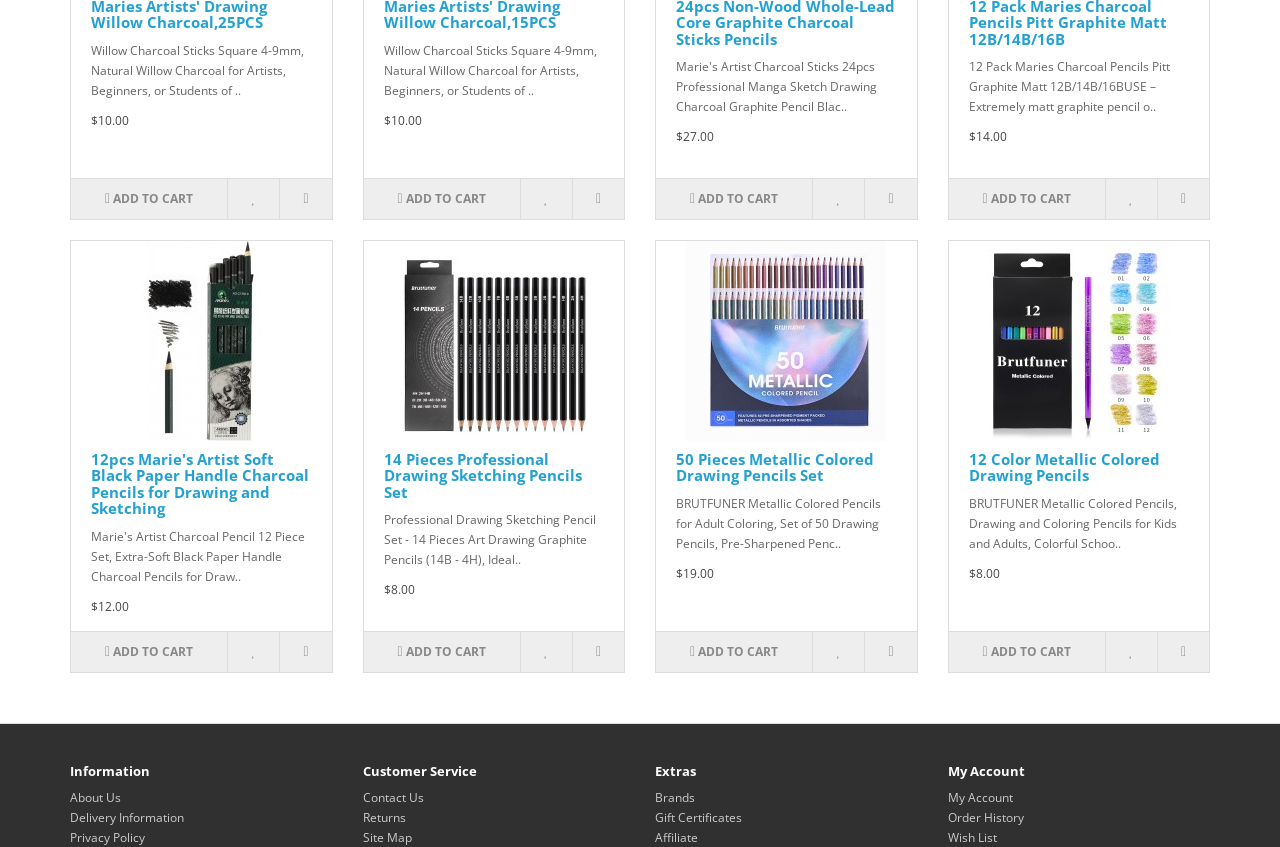Determine the bounding box for the described UI element: "Add to Cart".

[0.512, 0.746, 0.635, 0.793]